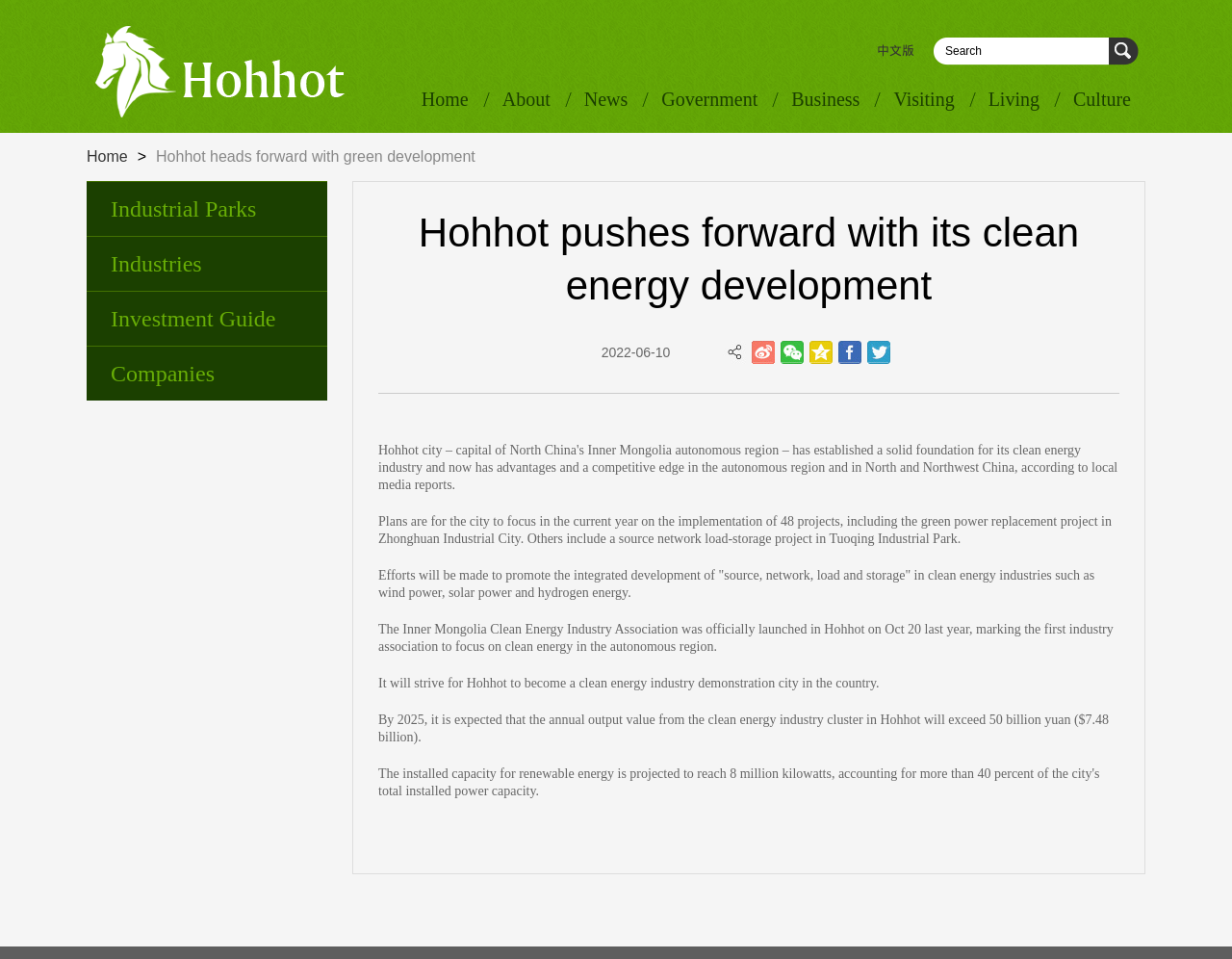Please find the bounding box coordinates for the clickable element needed to perform this instruction: "Go to Home page".

[0.342, 0.083, 0.392, 0.123]